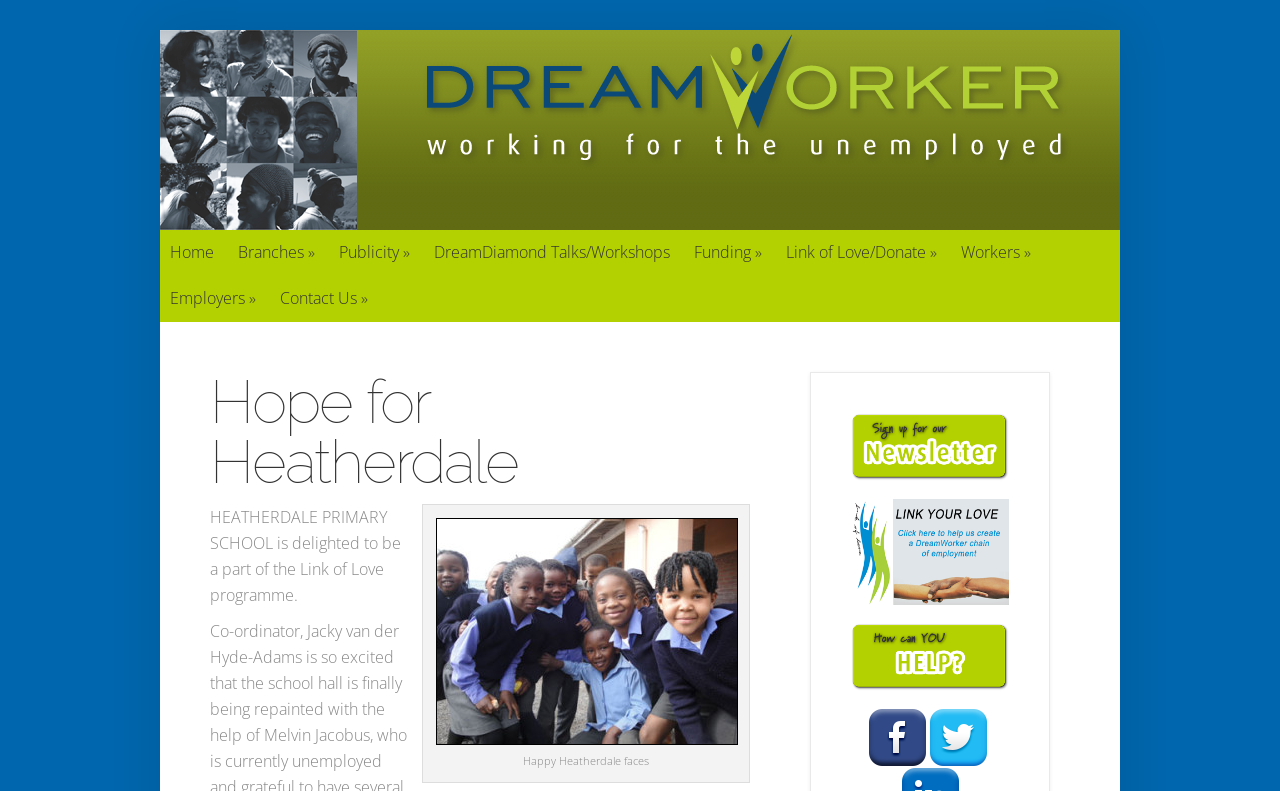Please specify the bounding box coordinates of the clickable region necessary for completing the following instruction: "go to home page". The coordinates must consist of four float numbers between 0 and 1, i.e., [left, top, right, bottom].

[0.125, 0.291, 0.175, 0.346]